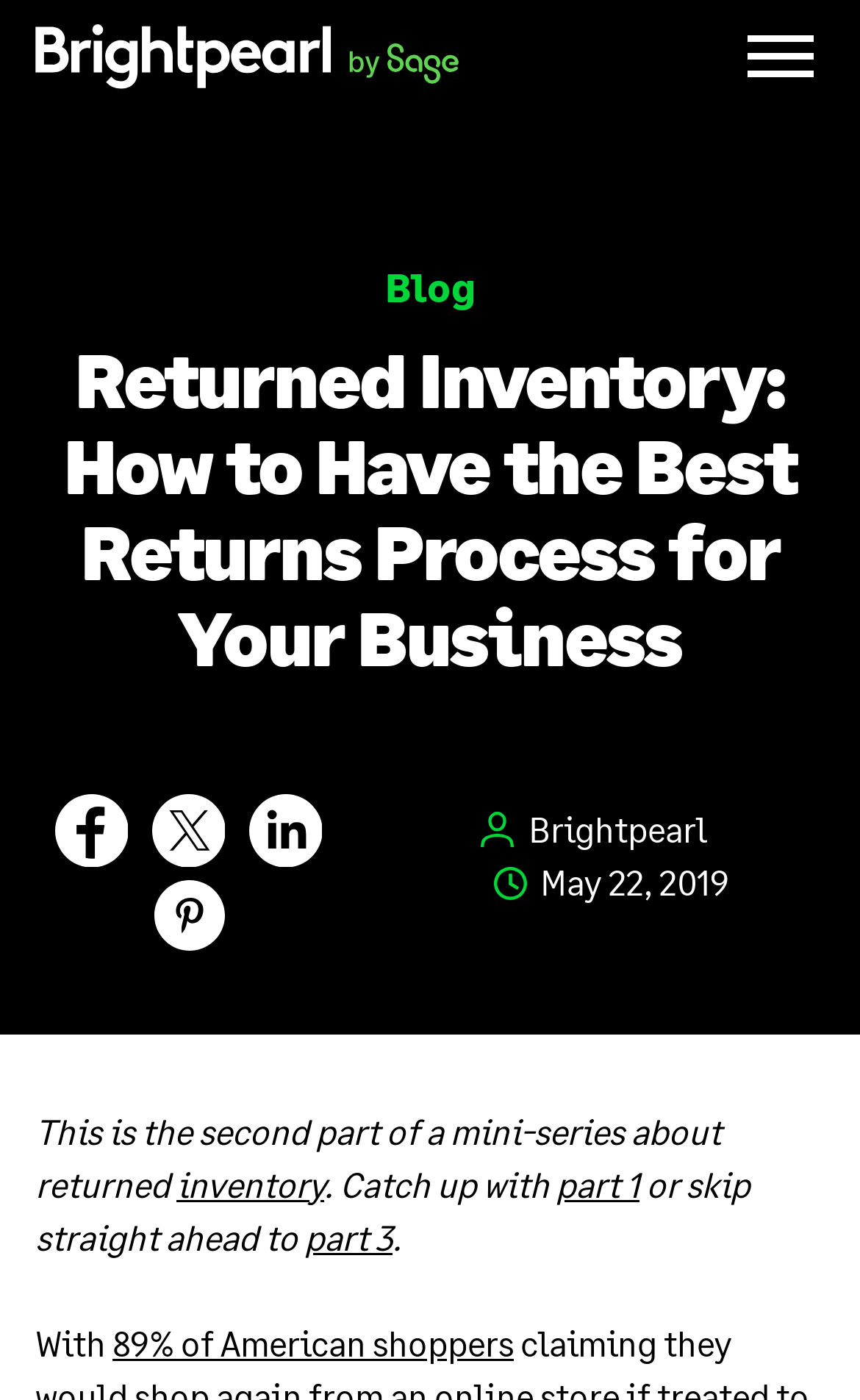Can you identify the bounding box coordinates of the clickable region needed to carry out this instruction: 'share on Facebook'? The coordinates should be four float numbers within the range of 0 to 1, stated as [left, top, right, bottom].

[0.063, 0.567, 0.148, 0.628]